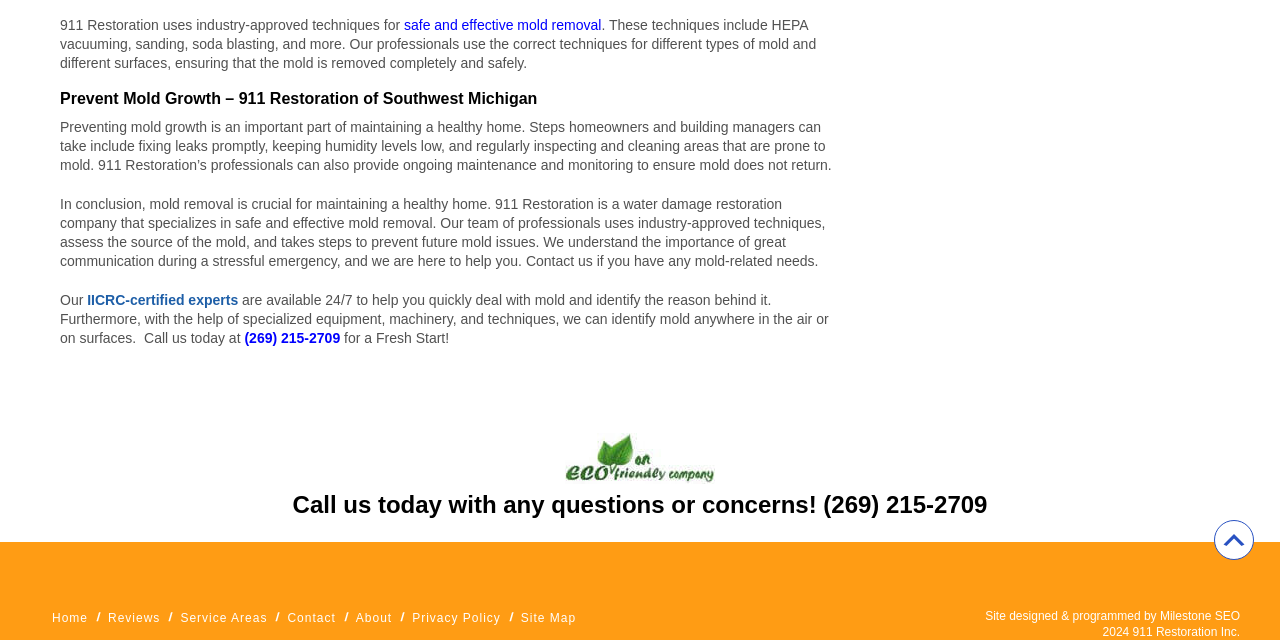Calculate the bounding box coordinates for the UI element based on the following description: "liberation of Paris". Ensure the coordinates are four float numbers between 0 and 1, i.e., [left, top, right, bottom].

None